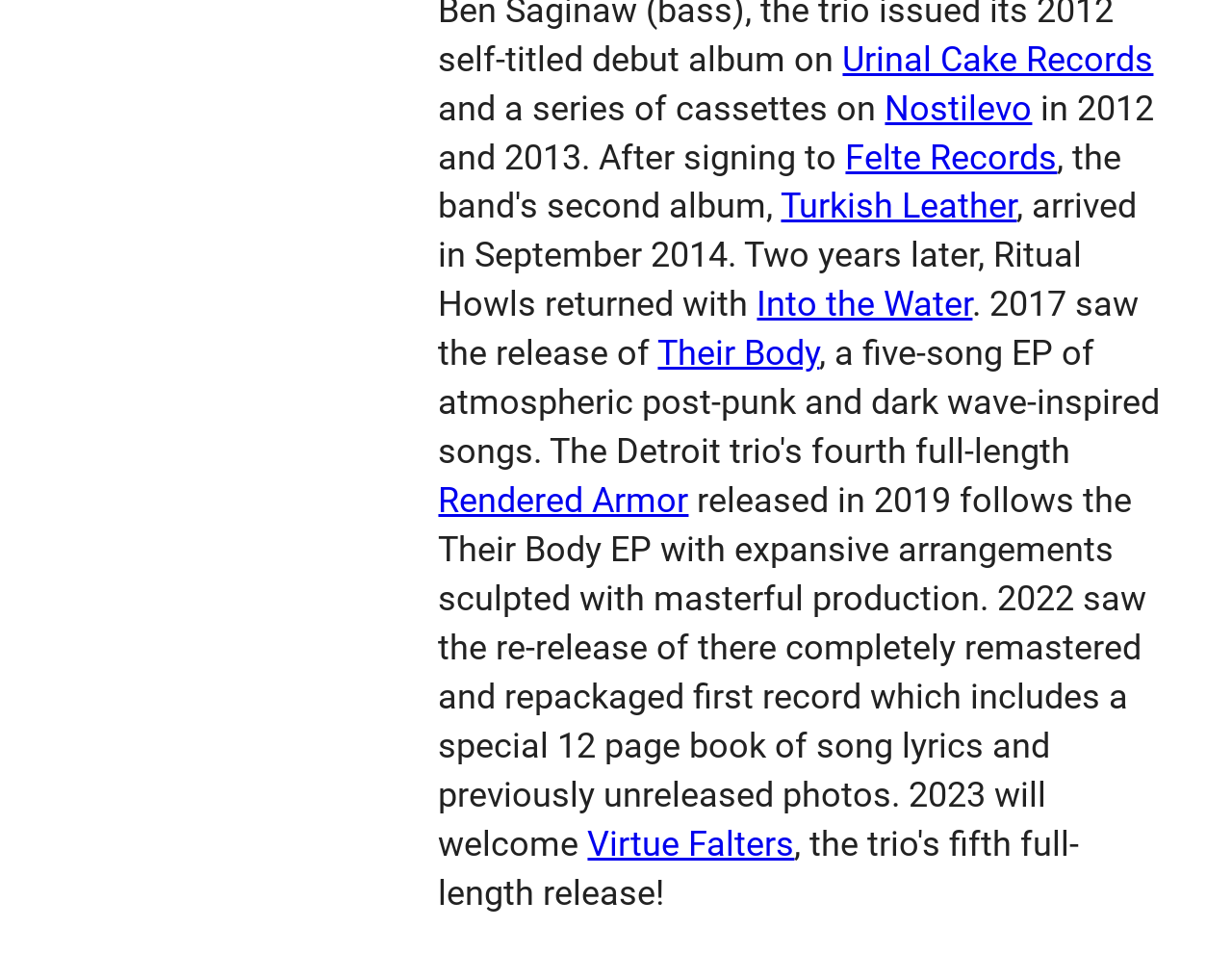Can you find the bounding box coordinates for the element that needs to be clicked to execute this instruction: "Explore Nostilevo"? The coordinates should be given as four float numbers between 0 and 1, i.e., [left, top, right, bottom].

[0.718, 0.089, 0.838, 0.131]